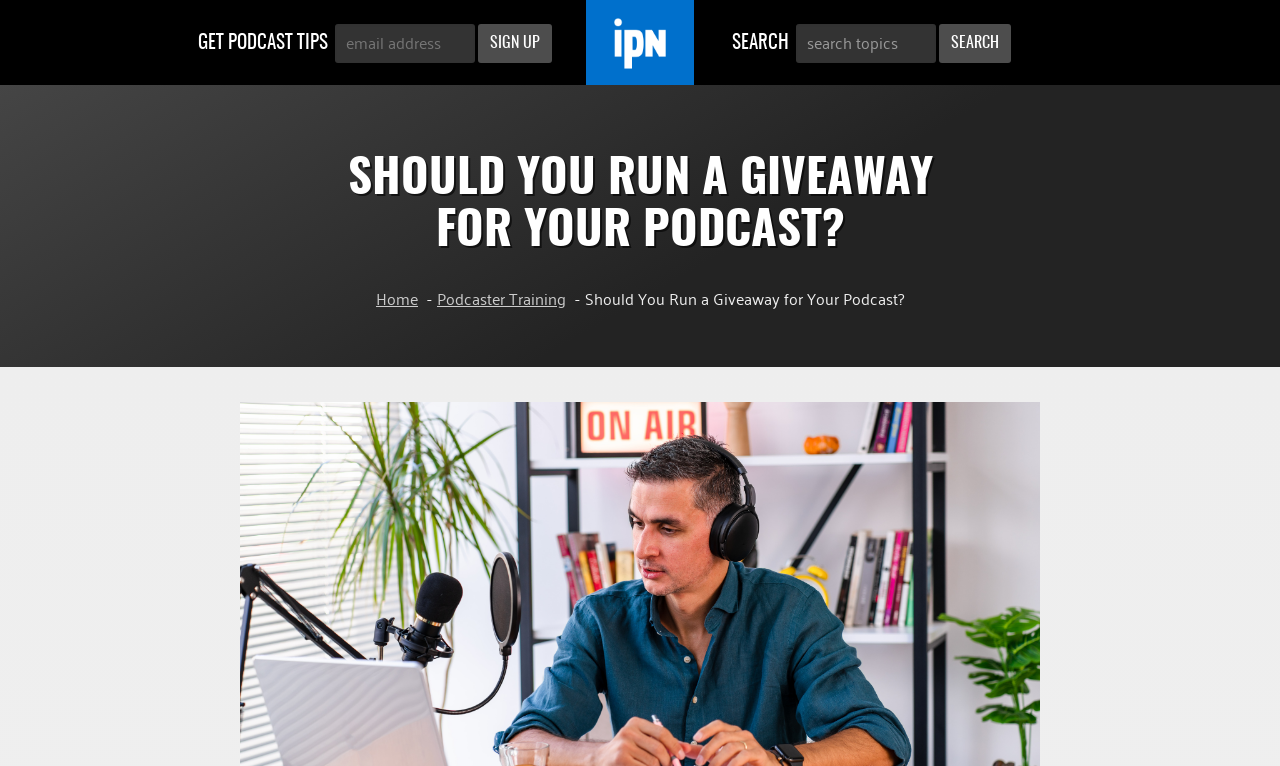Using the format (top-left x, top-left y, bottom-right x, bottom-right y), provide the bounding box coordinates for the described UI element. All values should be floating point numbers between 0 and 1: value="SIGN UP"

[0.373, 0.031, 0.431, 0.082]